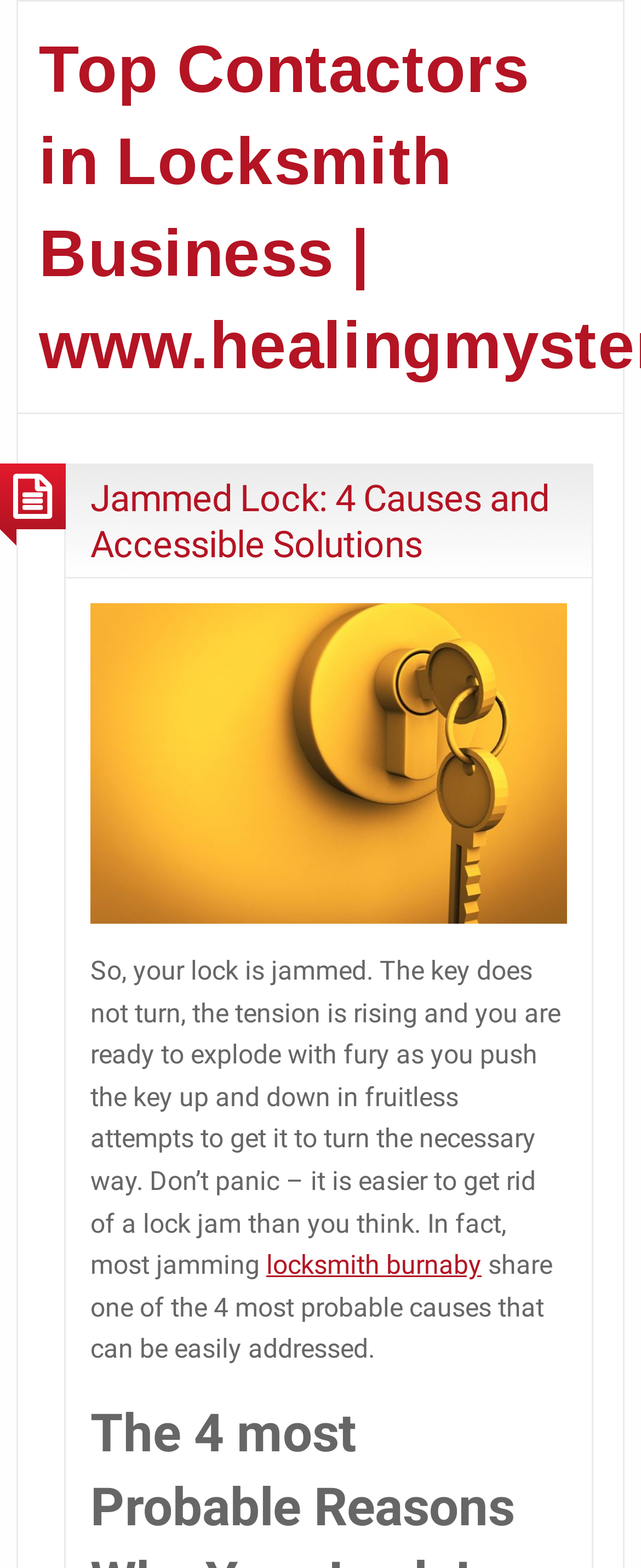Given the element description locksmith burnaby, predict the bounding box coordinates for the UI element in the webpage screenshot. The format should be (top-left x, top-left y, bottom-right x, bottom-right y), and the values should be between 0 and 1.

[0.415, 0.797, 0.751, 0.817]